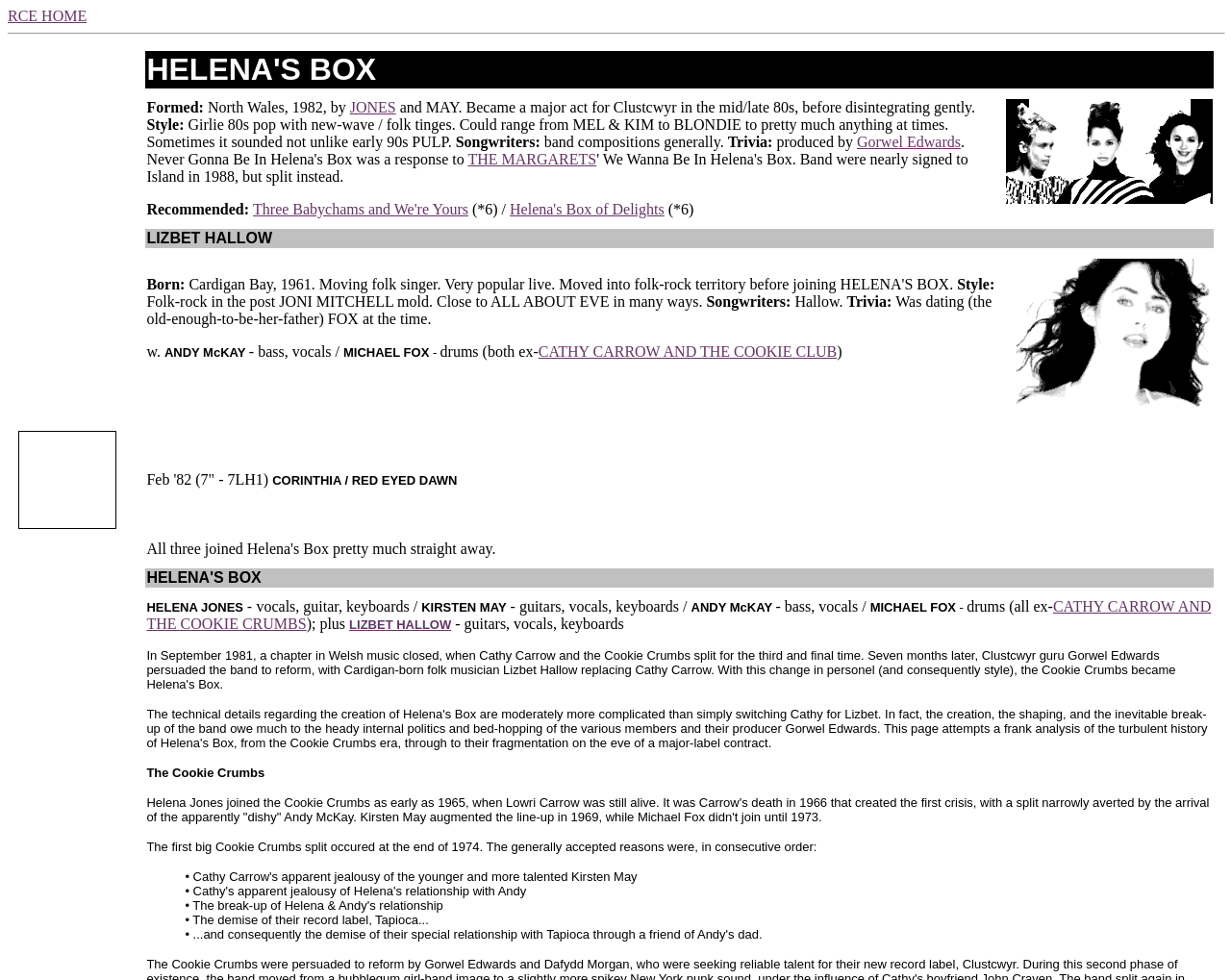Can you specify the bounding box coordinates for the region that should be clicked to fulfill this instruction: "Check the link to JONES".

[0.284, 0.101, 0.322, 0.118]